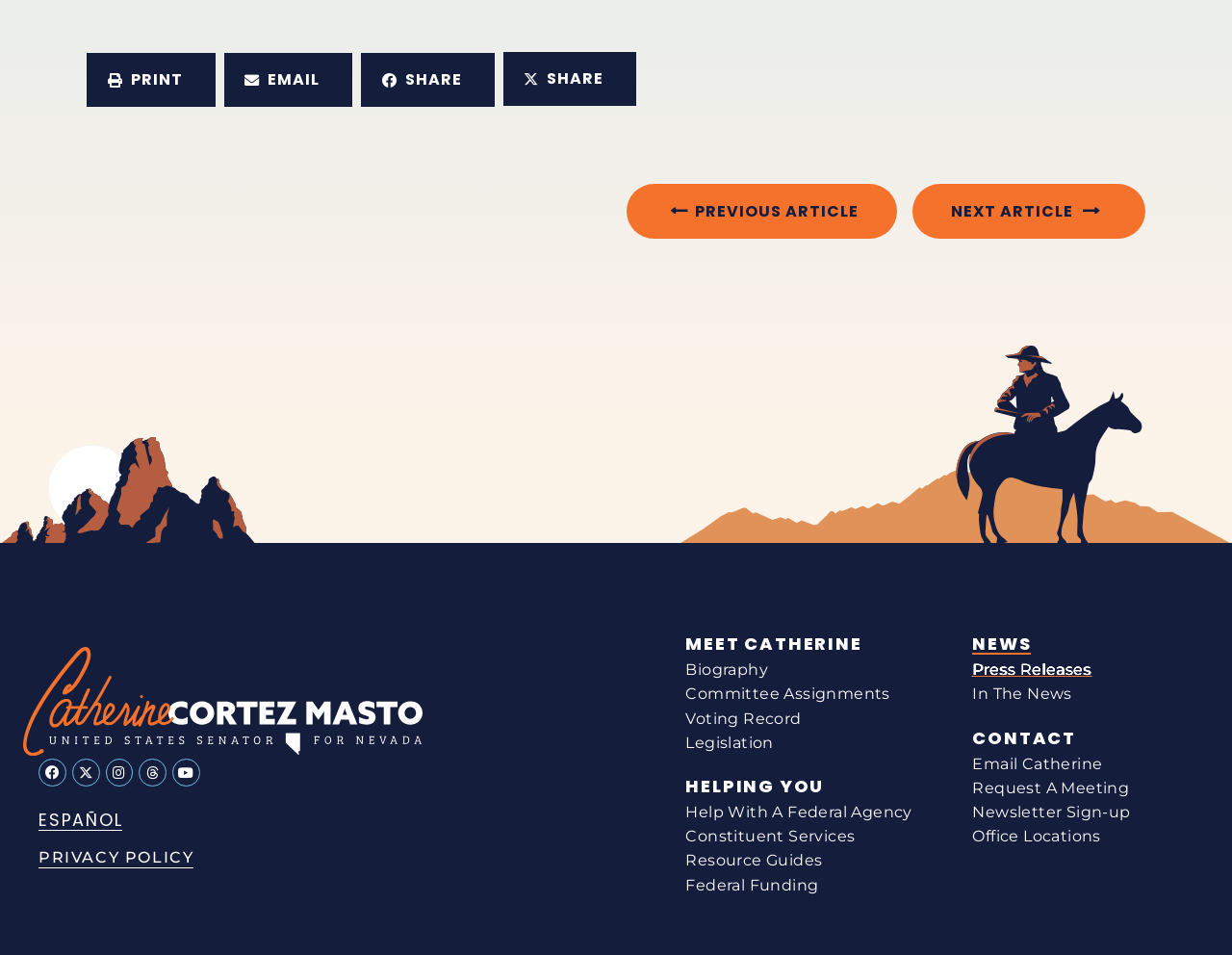Respond with a single word or short phrase to the following question: 
What can be shared on this webpage?

Articles